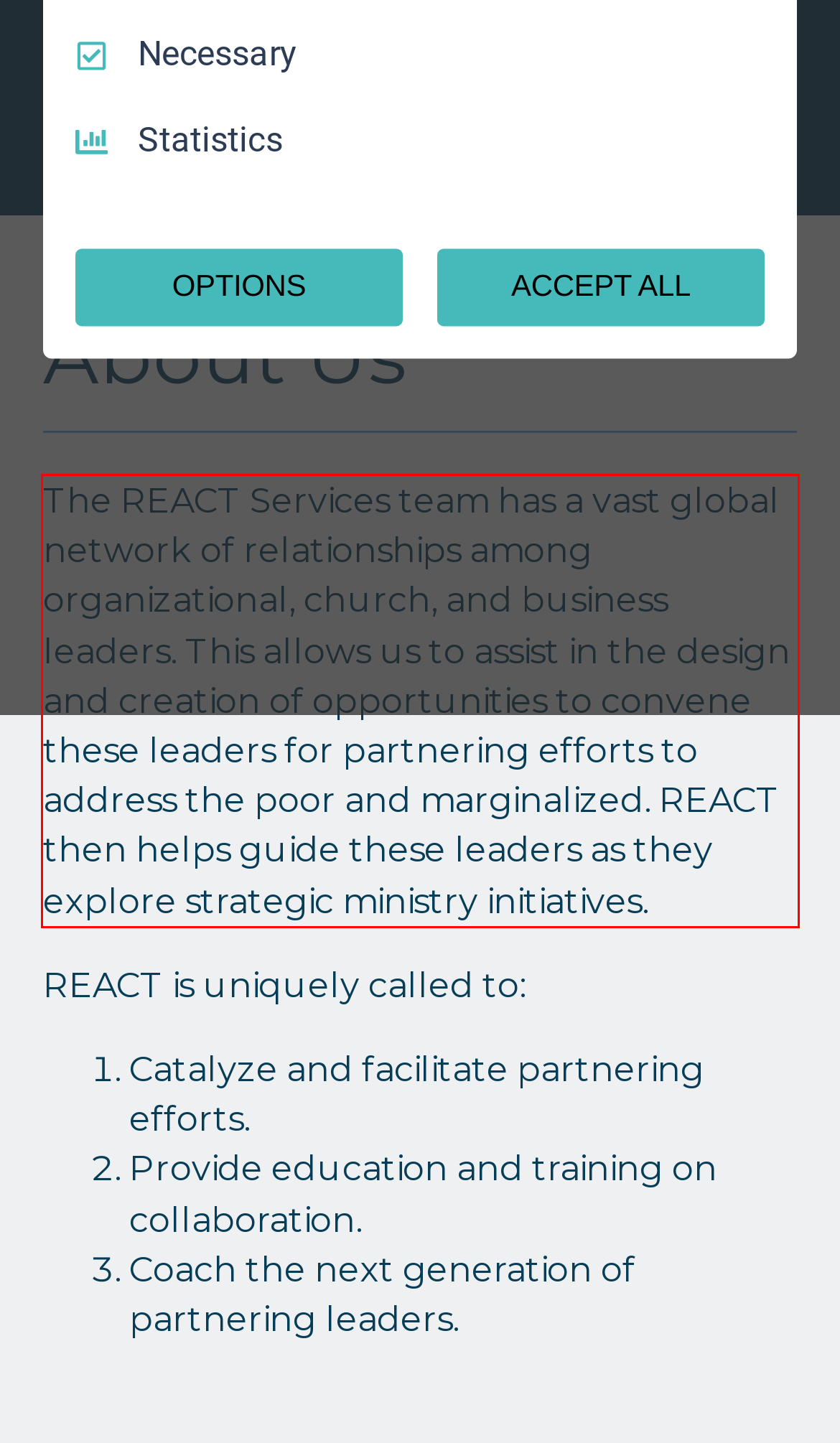In the given screenshot, locate the red bounding box and extract the text content from within it.

The REACT Services team has a vast global network of relationships among organizational, church, and business leaders. This allows us to assist in the design and creation of opportunities to convene these leaders for partnering efforts to address the poor and marginalized. REACT then helps guide these leaders as they explore strategic ministry initiatives.